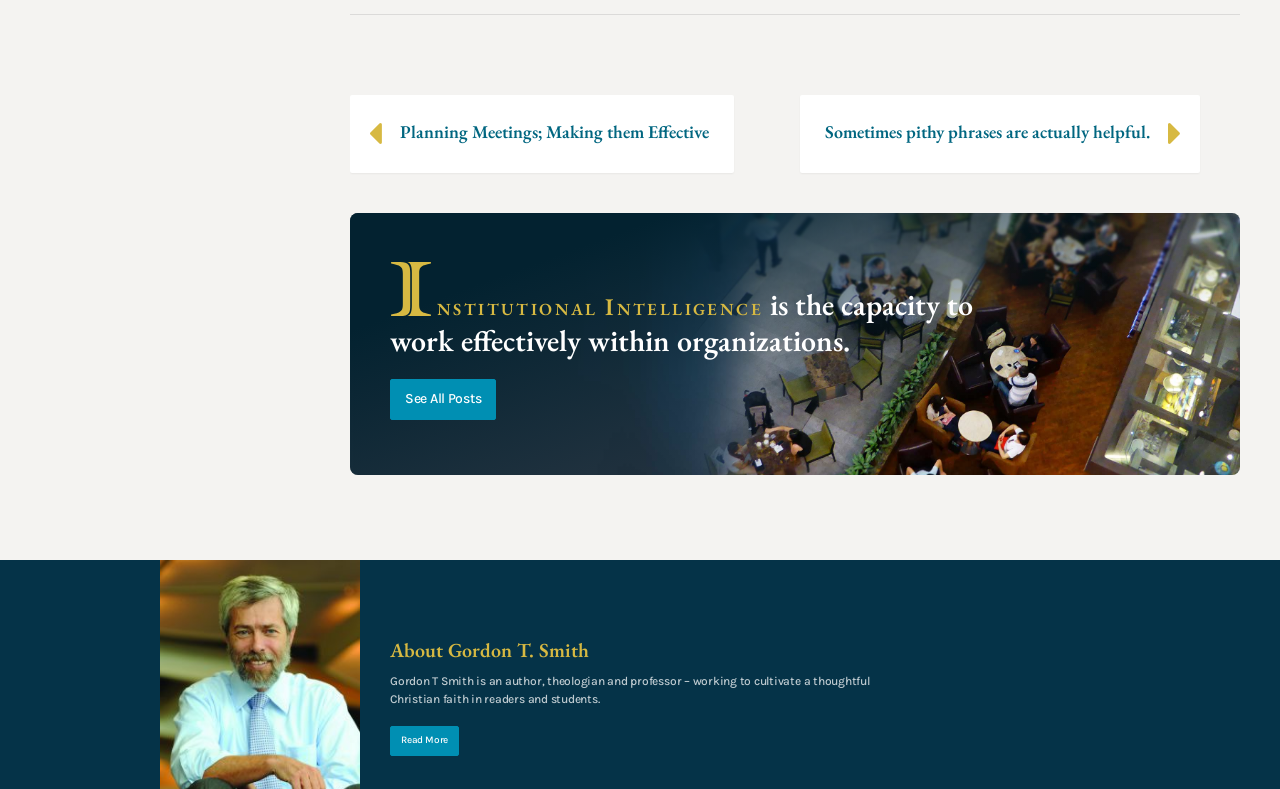What is the capacity described on the webpage?
With the help of the image, please provide a detailed response to the question.

I found the answer by looking at the heading 'I nstitutional Intelligence is the capacity to work effectively within organizations.' which describes the capacity as institutional intelligence.